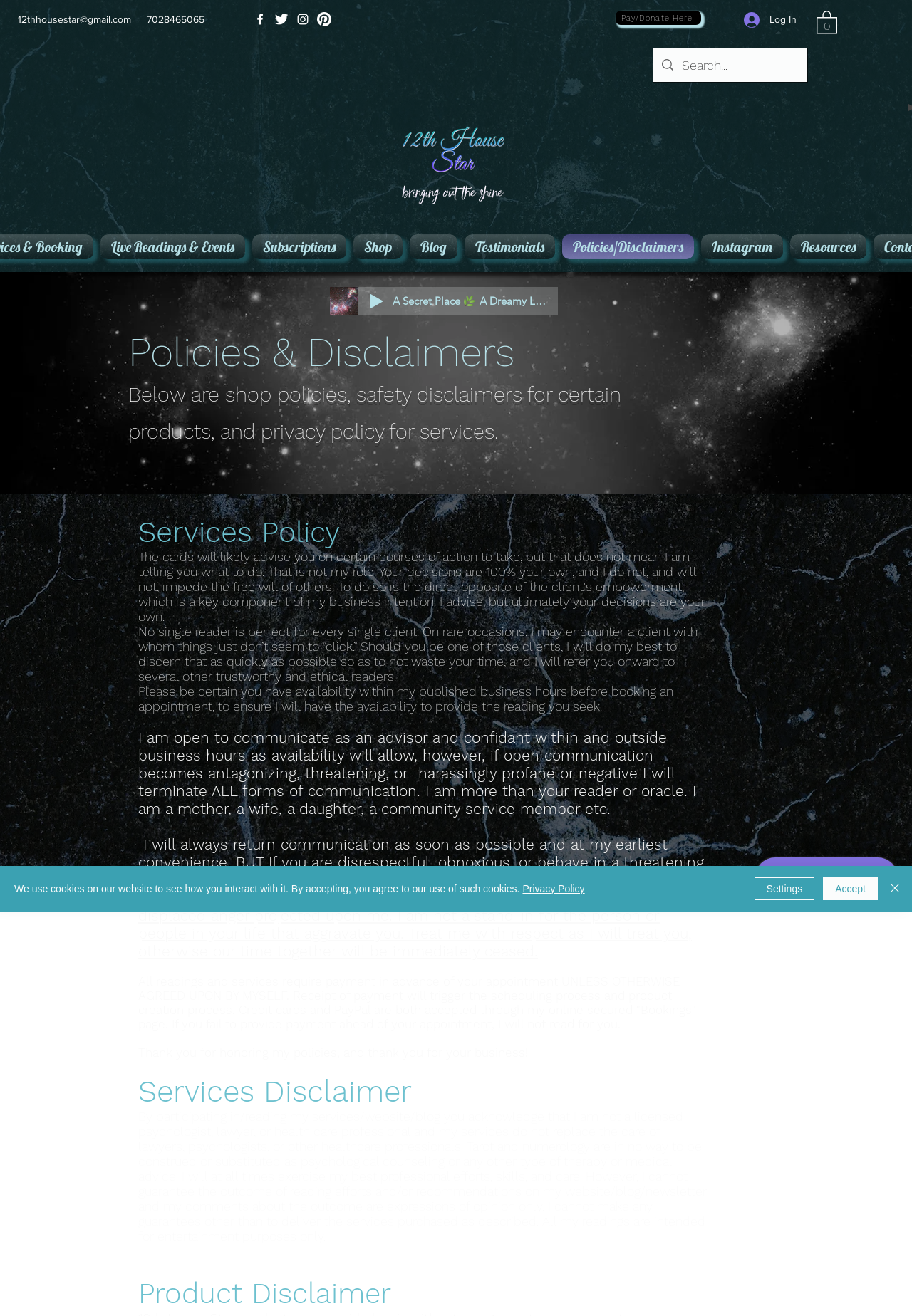Please answer the following question as detailed as possible based on the image: 
What is the purpose of the tarot and numerology services?

According to the services disclaimer section, tarot and numerology services are intended for entertainment purposes only and do not replace the care of lawyers, psychologists, or other healthcare professionals.